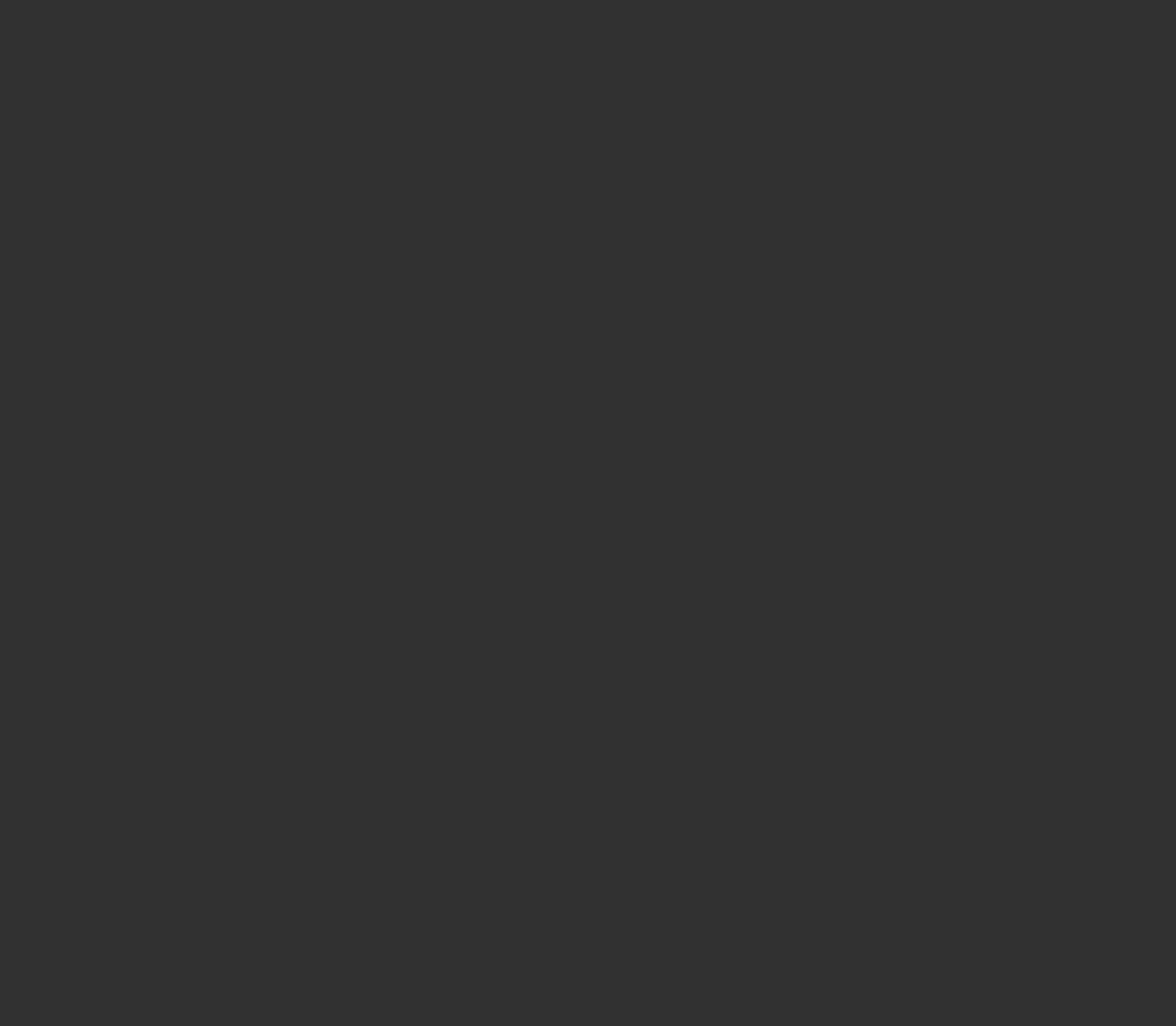Please specify the bounding box coordinates of the element that should be clicked to execute the given instruction: 'Click on 'Solve FSHD Fill 1''. Ensure the coordinates are four float numbers between 0 and 1, expressed as [left, top, right, bottom].

[0.33, 0.136, 0.414, 0.17]